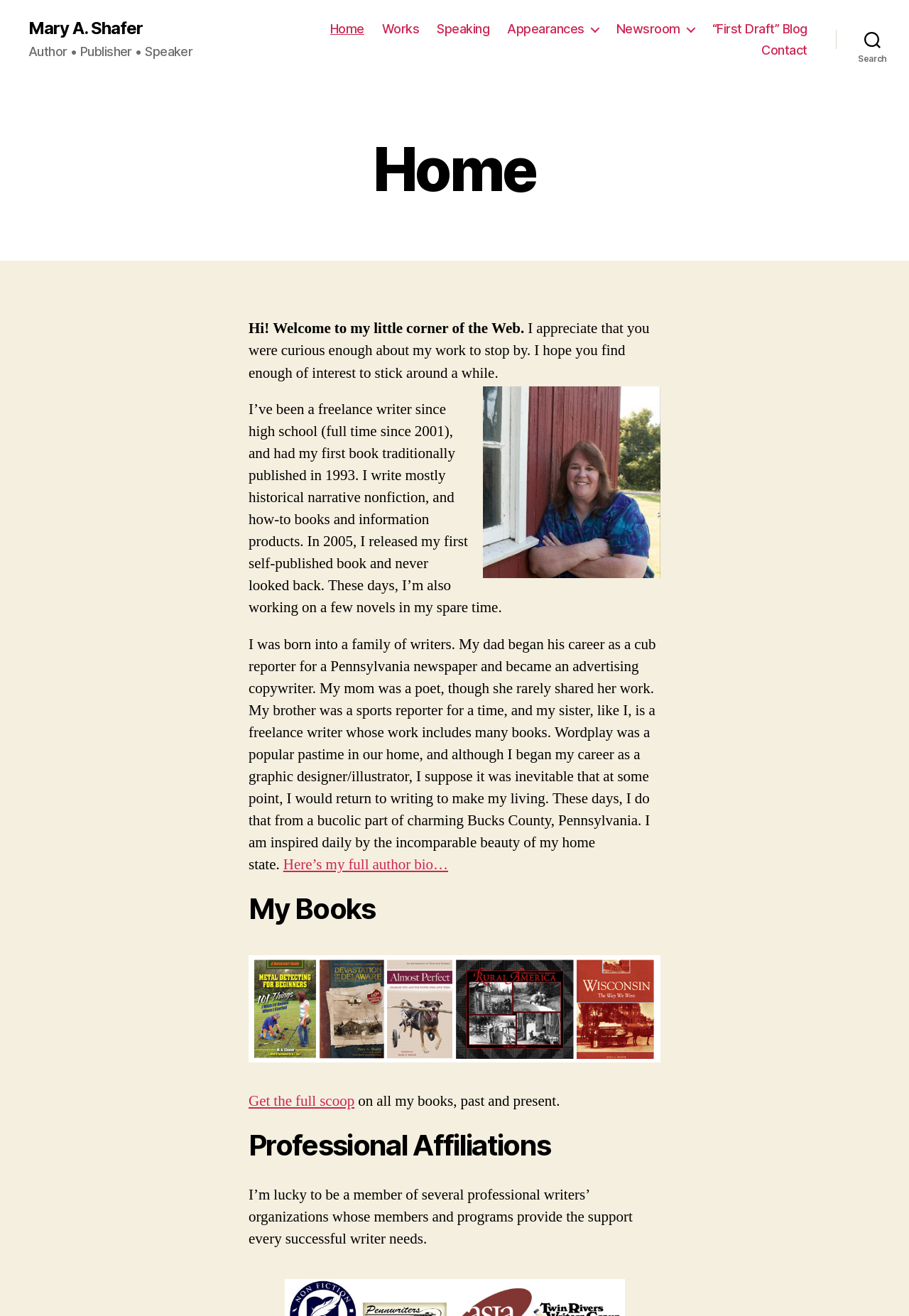What is the author's current location?
Using the visual information from the image, give a one-word or short-phrase answer.

Bucks County, Pennsylvania